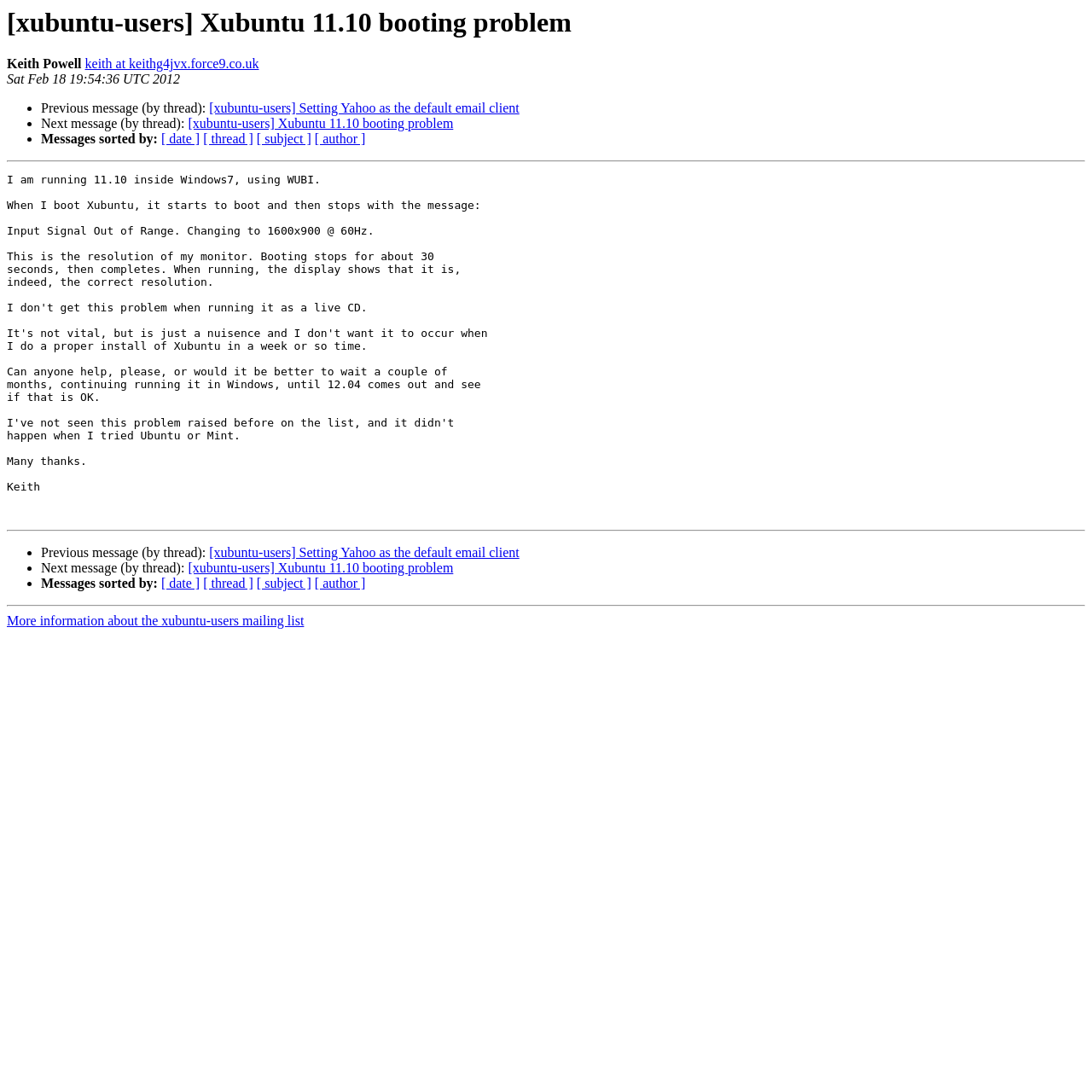Provide the bounding box for the UI element matching this description: "[xubuntu-users] Xubuntu 11.10 booting problem".

[0.172, 0.107, 0.415, 0.12]